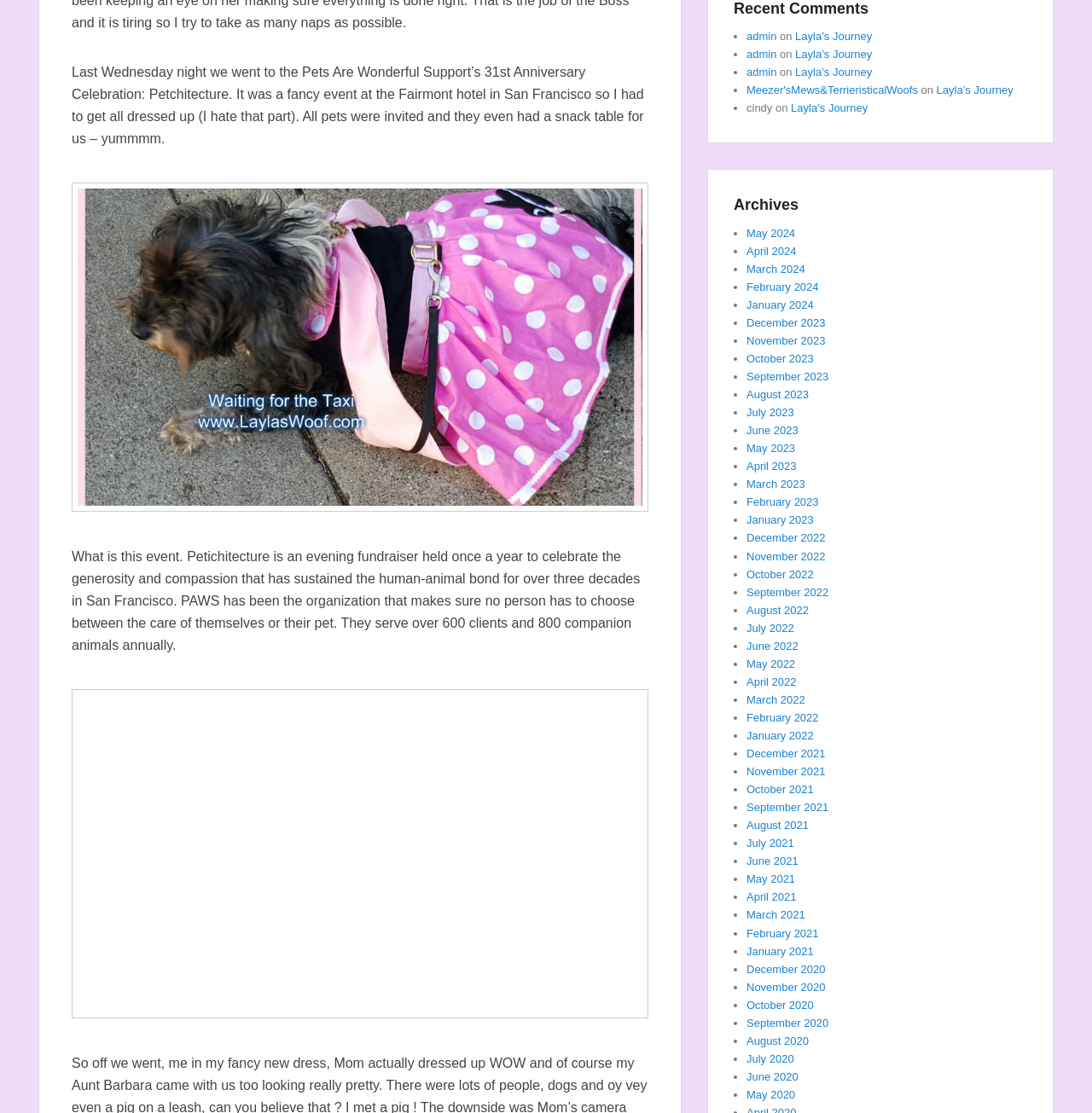Answer the following query concisely with a single word or phrase:
How many clients and companion animals does PAWS serve annually?

600 clients and 800 companion animals